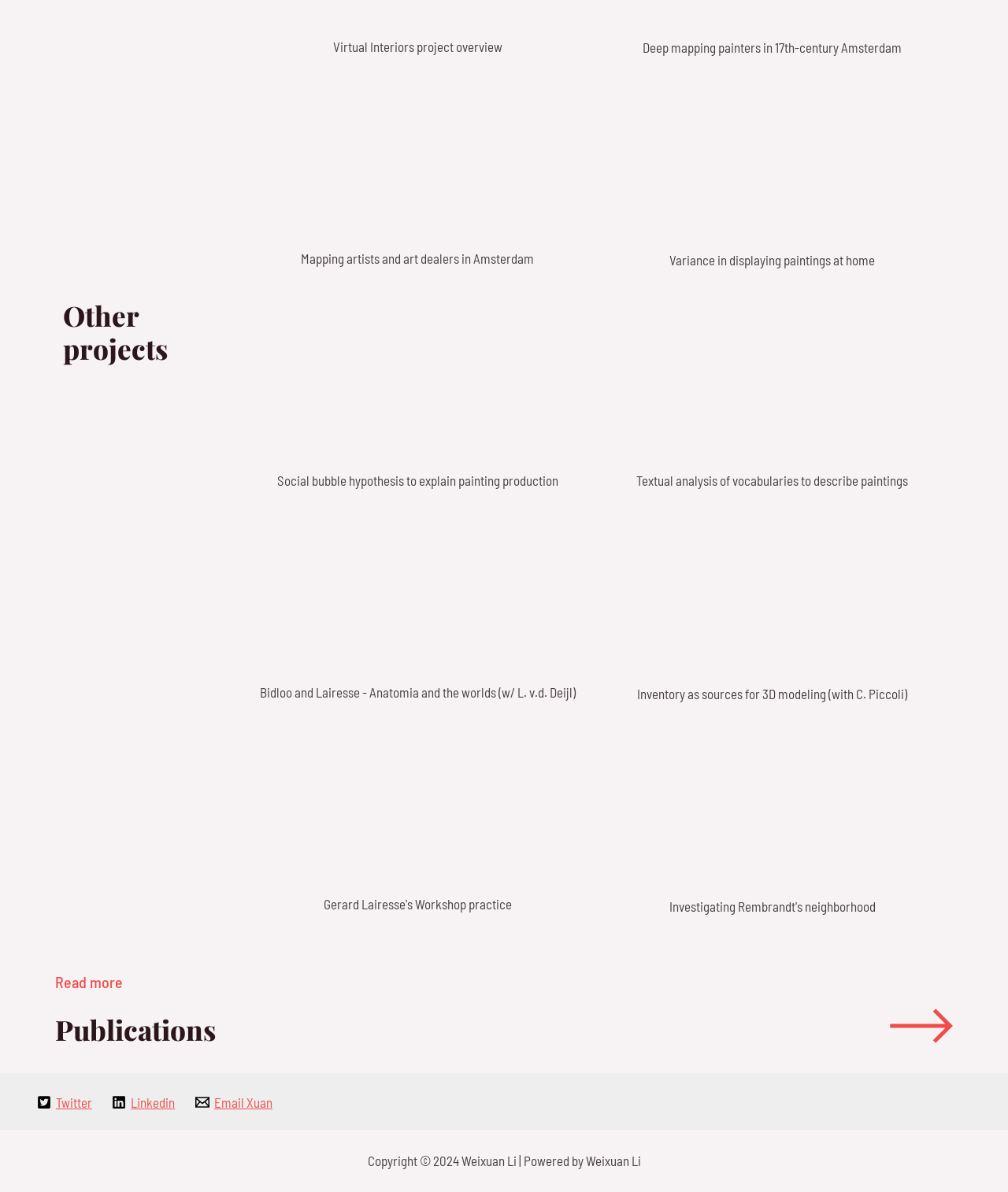From the webpage screenshot, identify the region described by parent_node: Investigating Rembrandt's neighborhood. Provide the bounding box coordinates as (top-left x, top-left y, bottom-right x, bottom-right y), with each value being a floating point number between 0 and 1.

[0.598, 0.608, 0.934, 0.735]